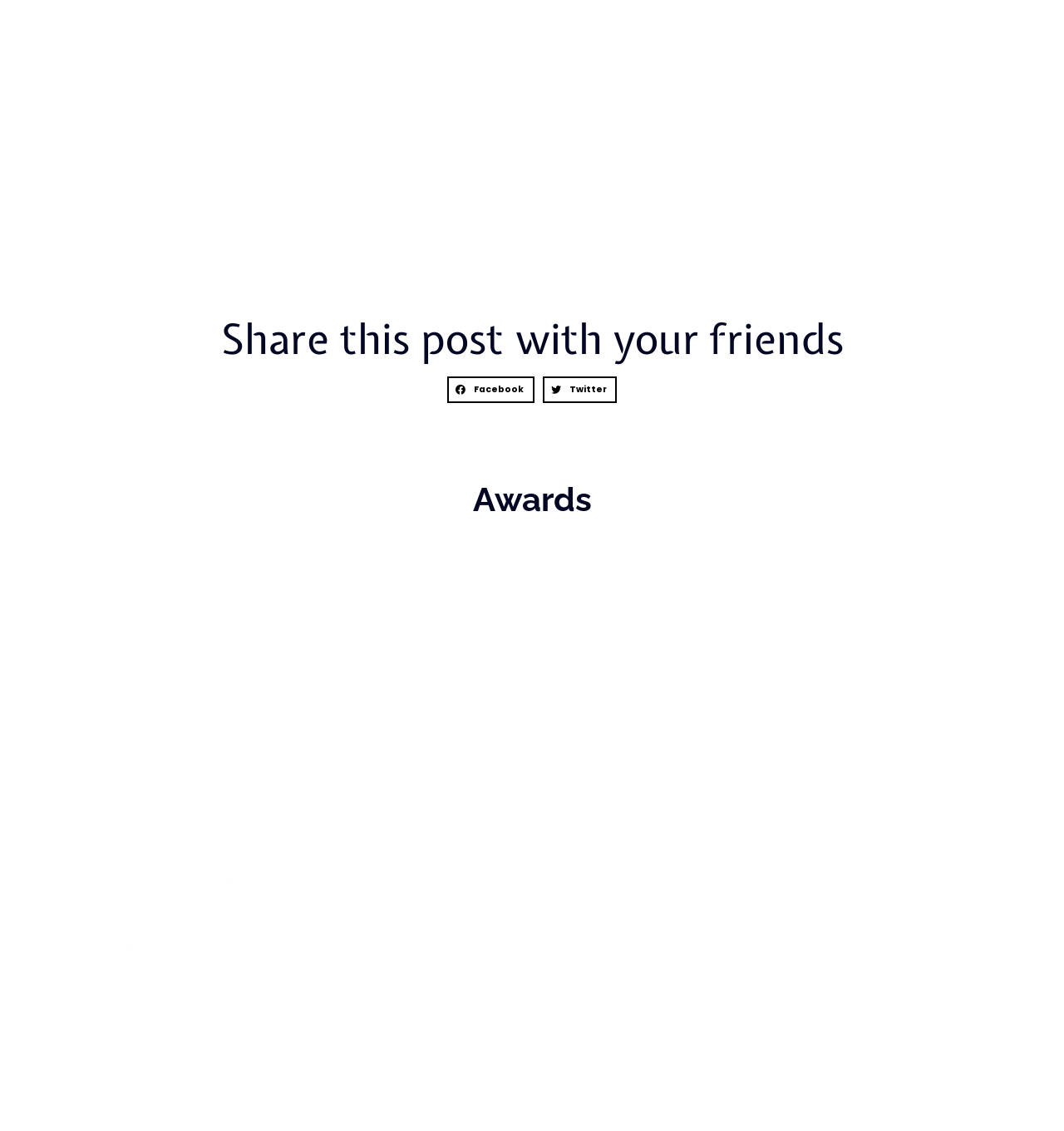Given the element description, predict the bounding box coordinates in the format (top-left x, top-left y, bottom-right x, bottom-right y), using floating point numbers between 0 and 1: Meet The Players

[0.495, 0.833, 0.702, 0.867]